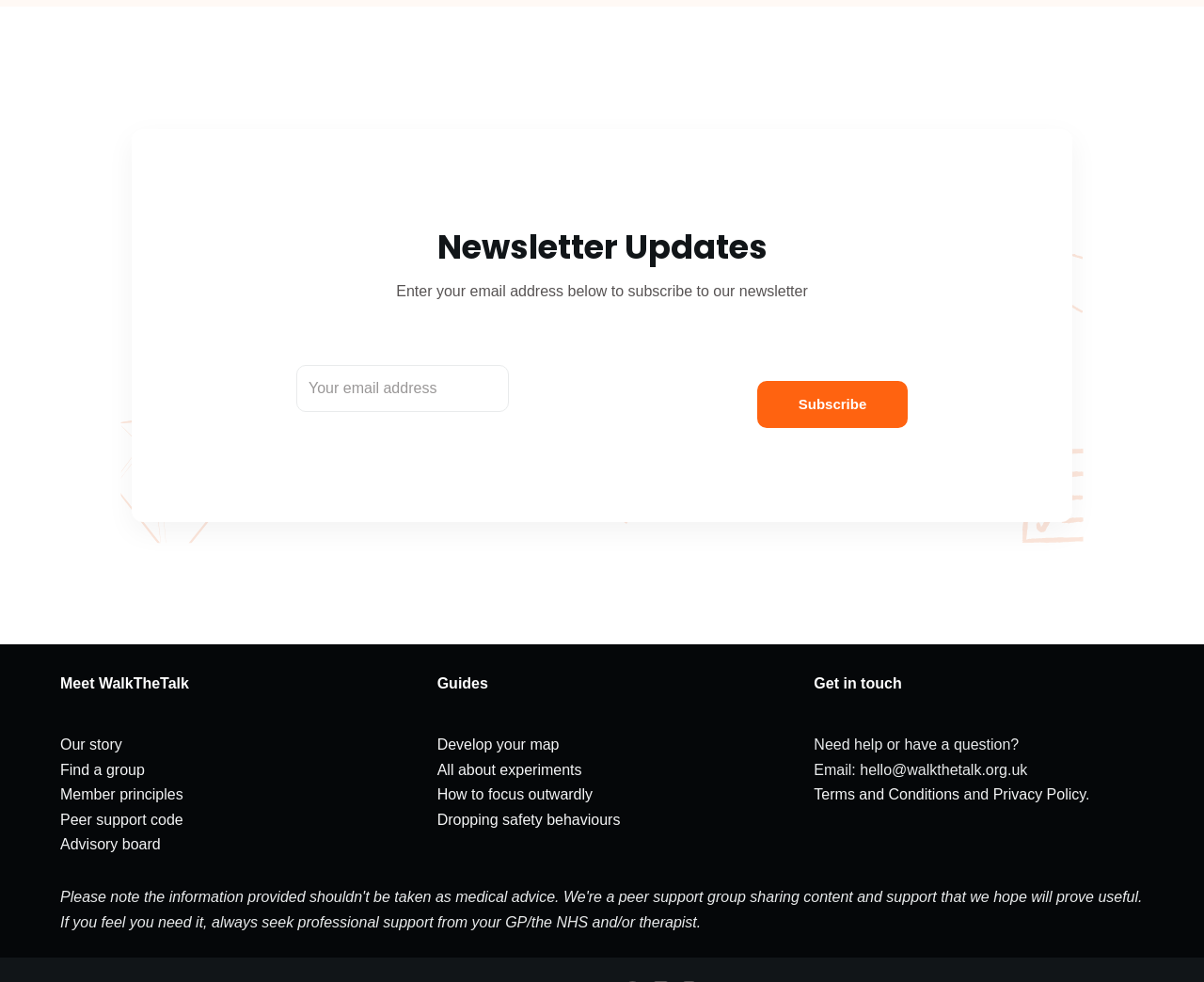Provide a brief response to the question using a single word or phrase: 
How many links are there under 'Meet WalkTheTalk'?

5